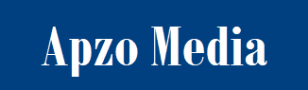Utilize the details in the image to thoroughly answer the following question: What aspect of healthcare is covered by the surrounding content?

The caption specifically mentions that the surrounding content covers aspects of neurosurgery treatment, indicating that this is a specific area of healthcare being addressed.